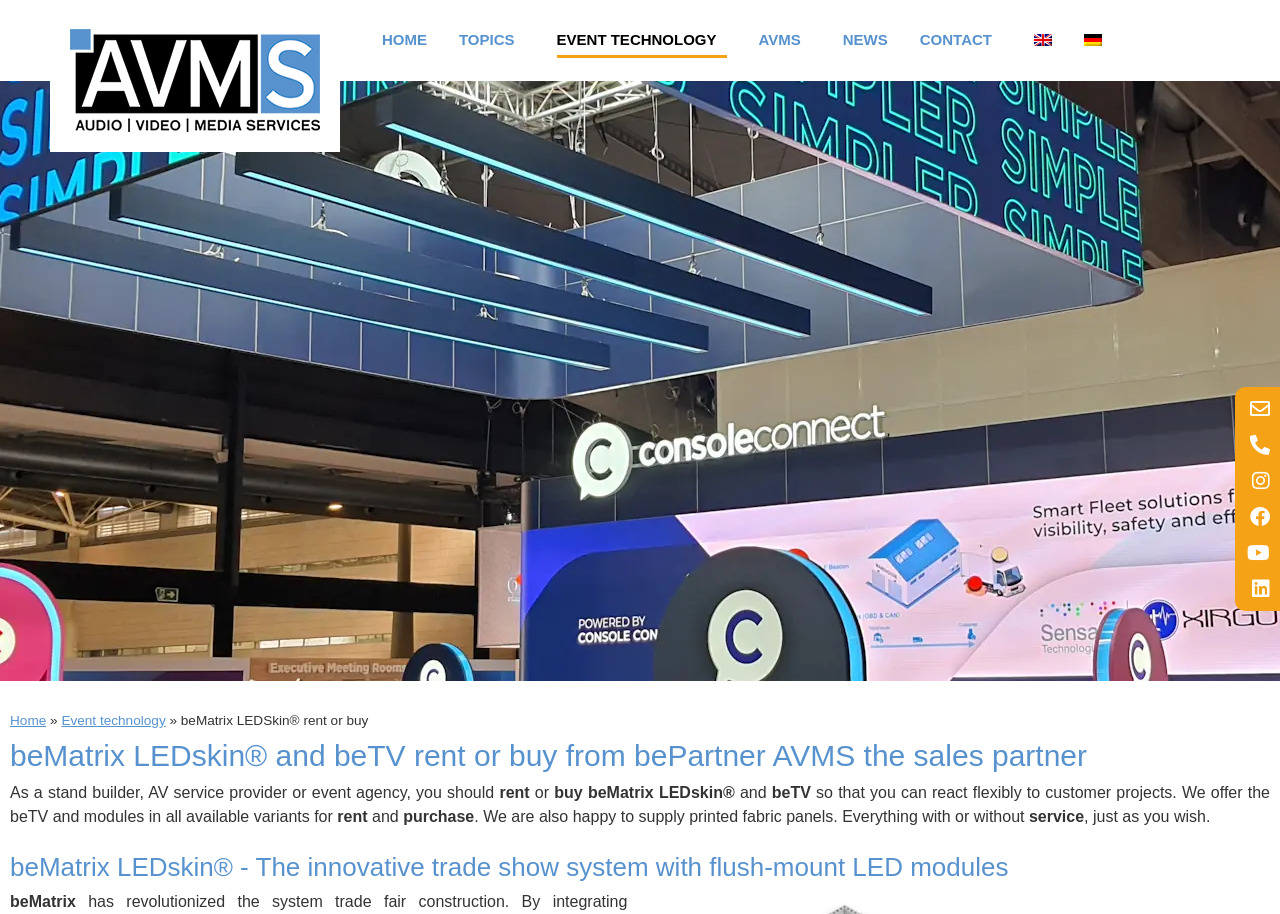Please determine the bounding box coordinates of the clickable area required to carry out the following instruction: "Learn more about beMatrix LEDskin". The coordinates must be four float numbers between 0 and 1, represented as [left, top, right, bottom].

[0.008, 0.811, 0.849, 0.844]